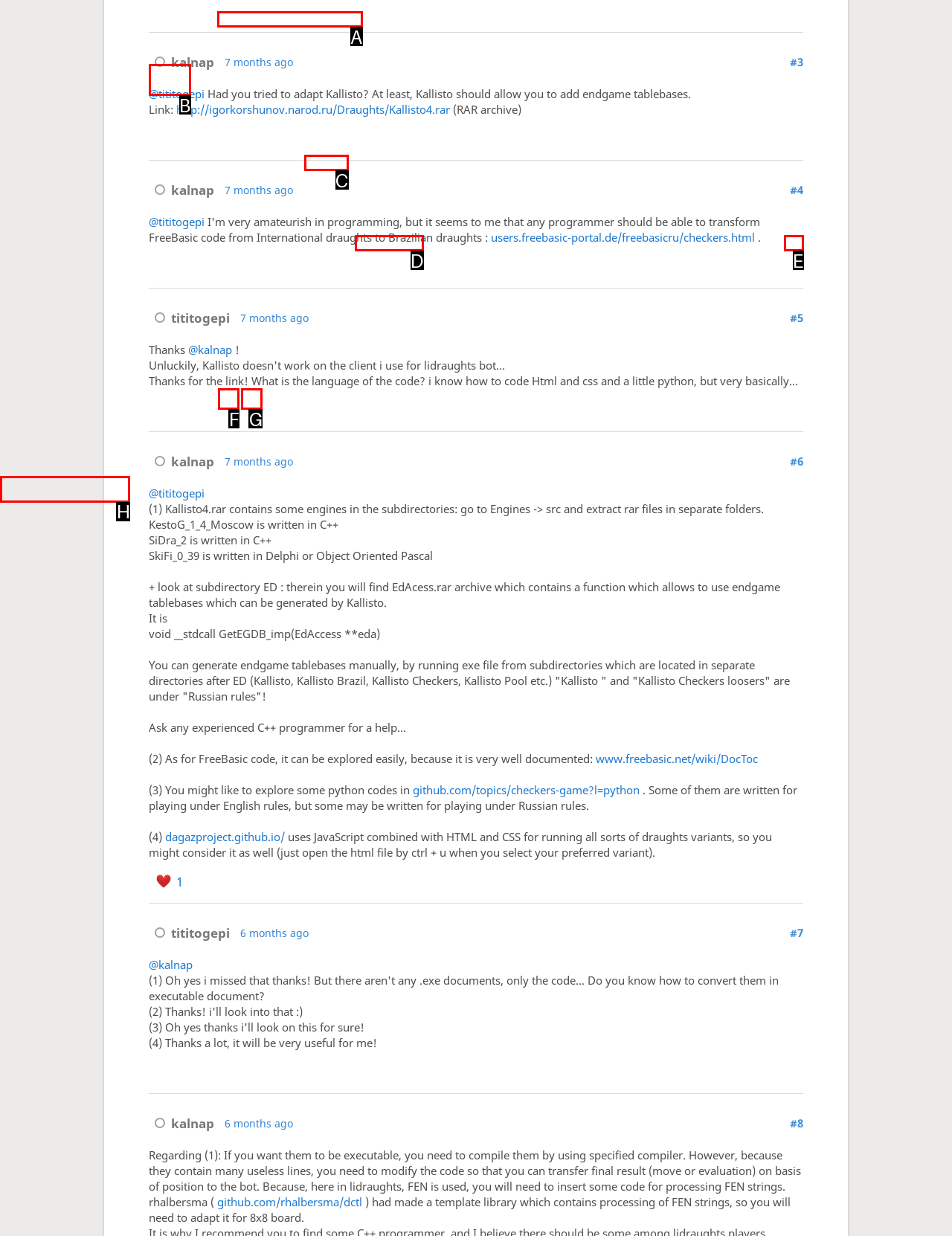Select the letter that corresponds to the description: parent_node: 1. Provide your answer using the option's letter.

G